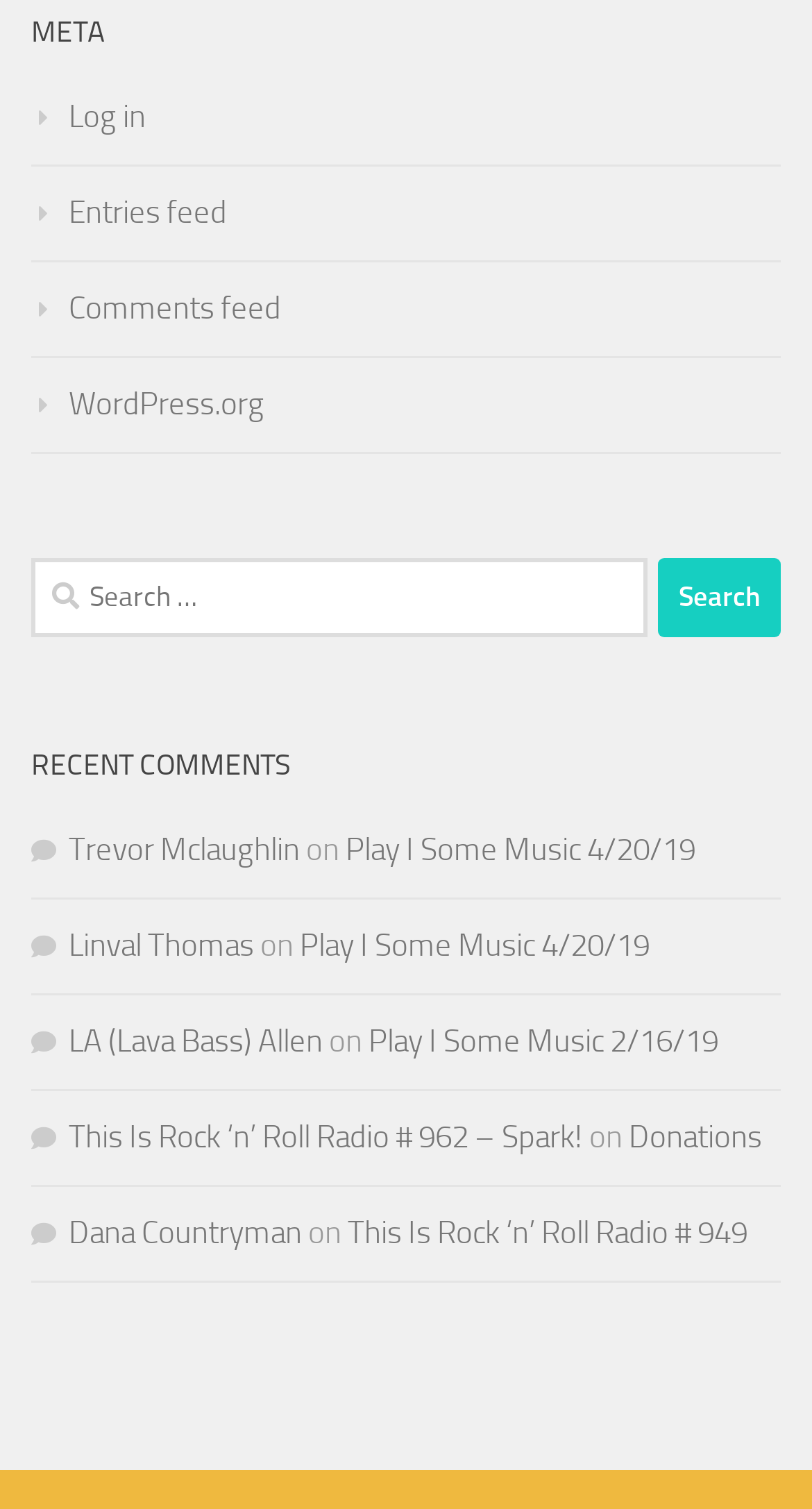Respond with a single word or phrase for the following question: 
What type of content is listed under 'RECENT COMMENTS'?

Comments with links